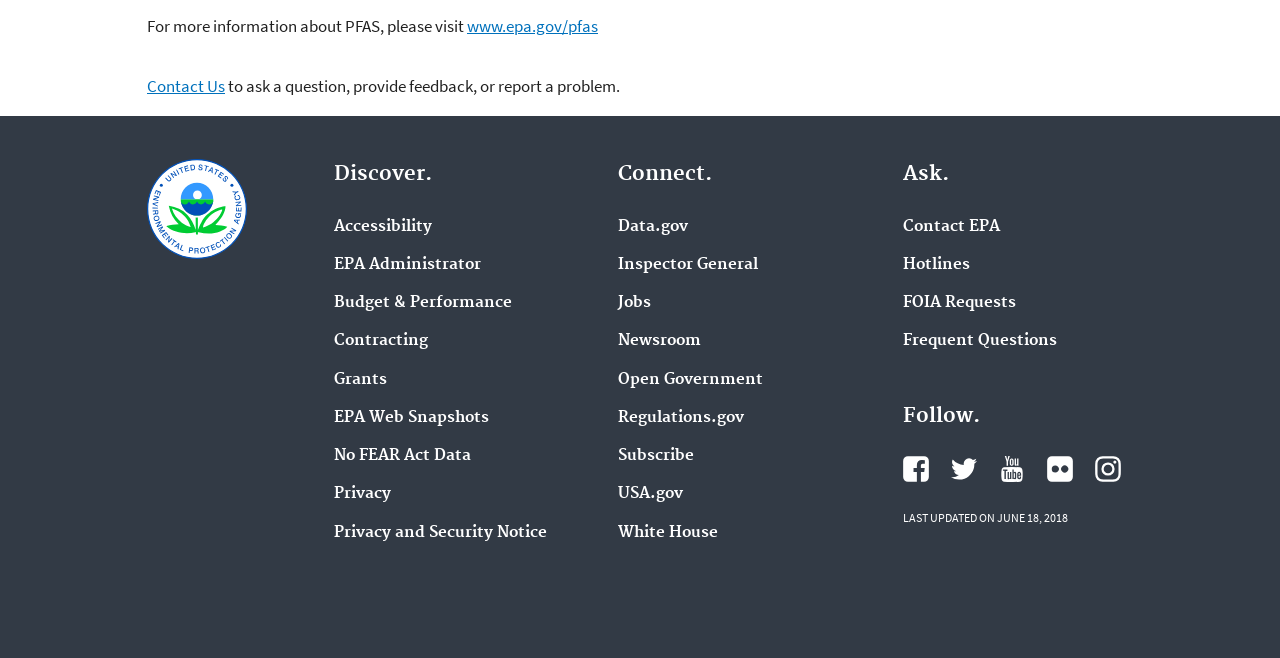How can I ask a question or provide feedback?
Answer with a single word or phrase by referring to the visual content.

Contact Us